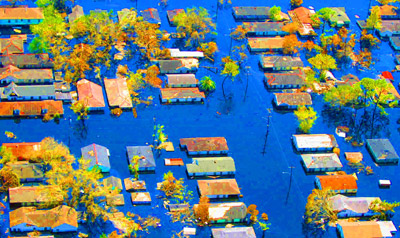What is visible above the waterline?
Please look at the screenshot and answer in one word or a short phrase.

Tree canopies